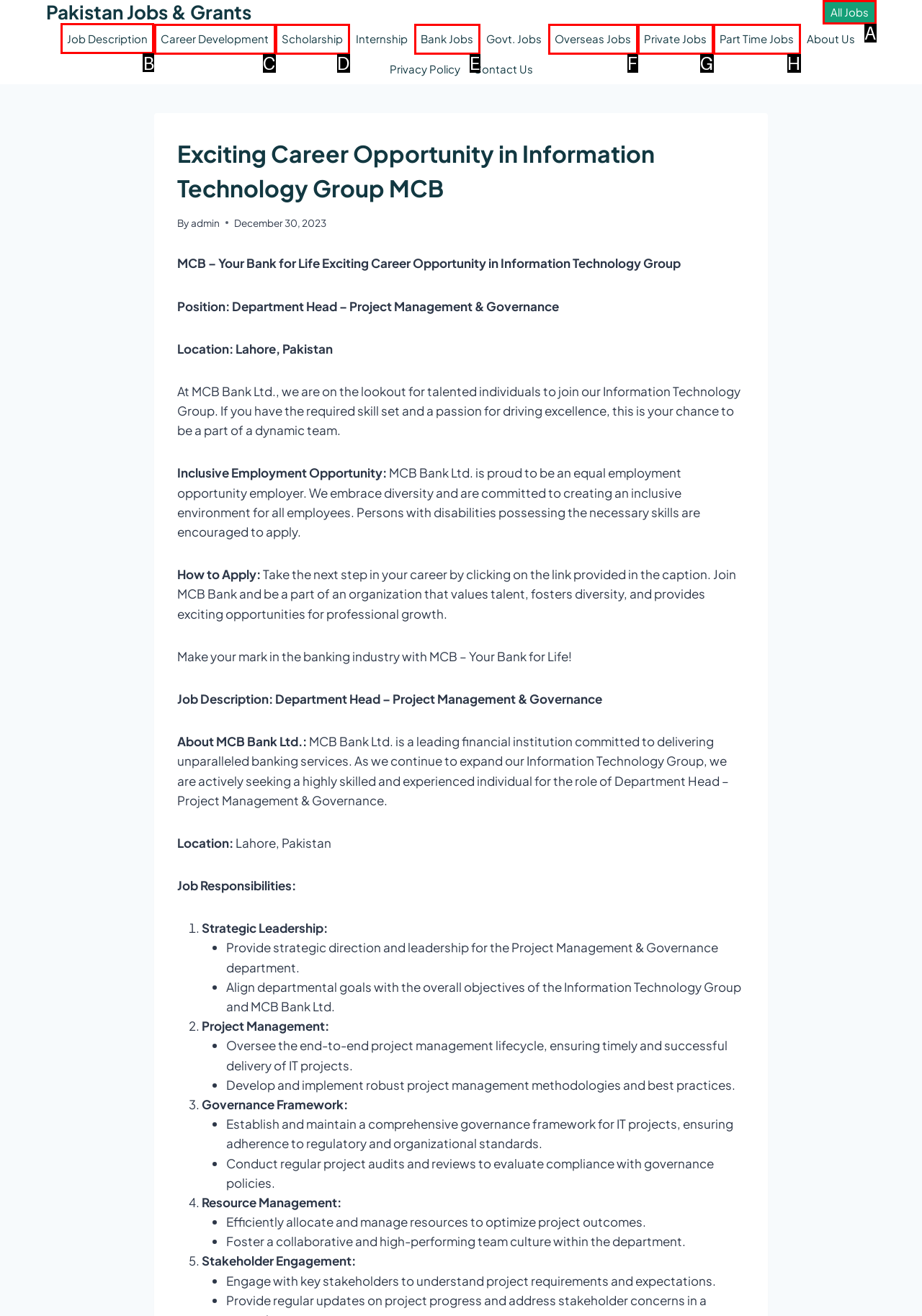Determine which option should be clicked to carry out this task: Click on the 'Job Description' link
State the letter of the correct choice from the provided options.

B